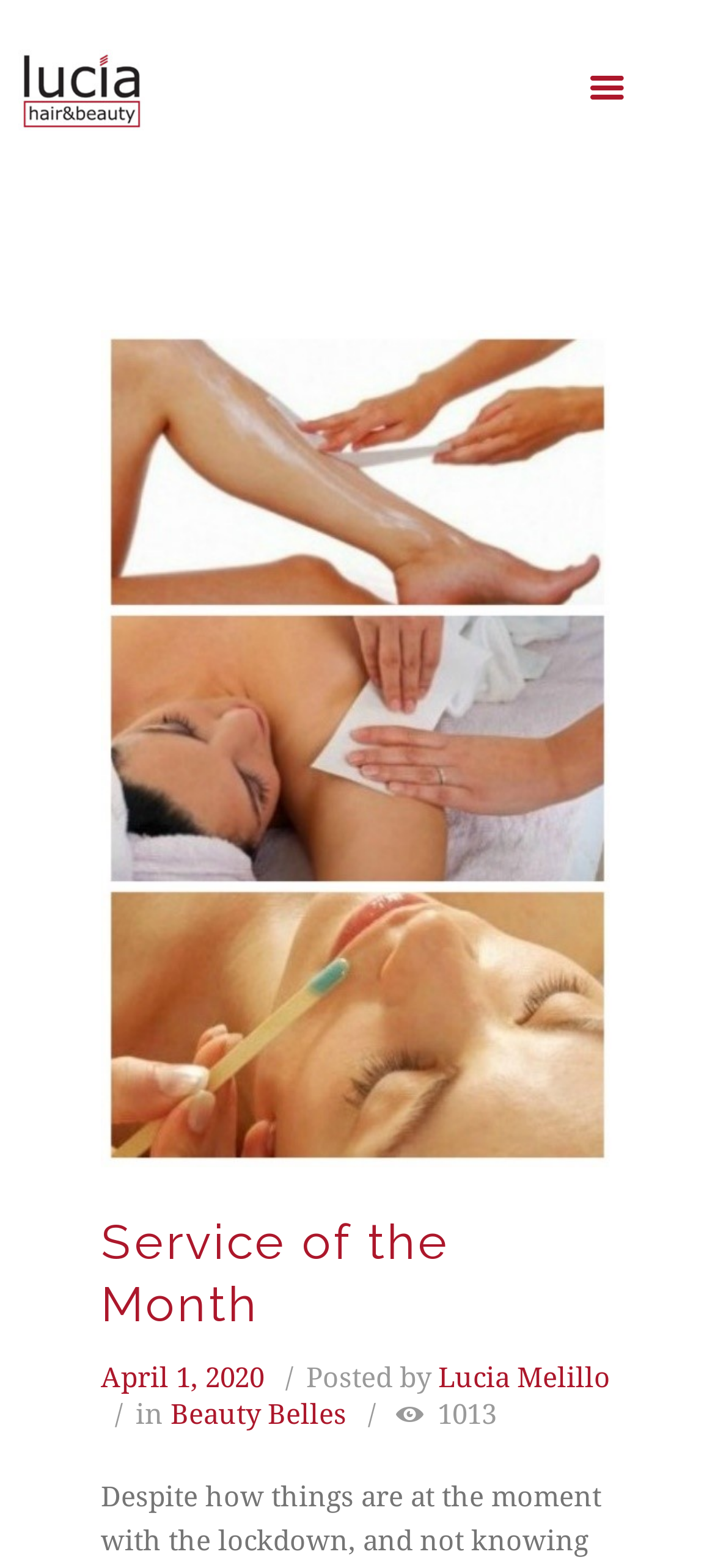Who posted the service?
Give a comprehensive and detailed explanation for the question.

The author of the service can be found in the link element with the text 'Lucia Melillo' which is located below the heading element with the text 'Service of the Month'.